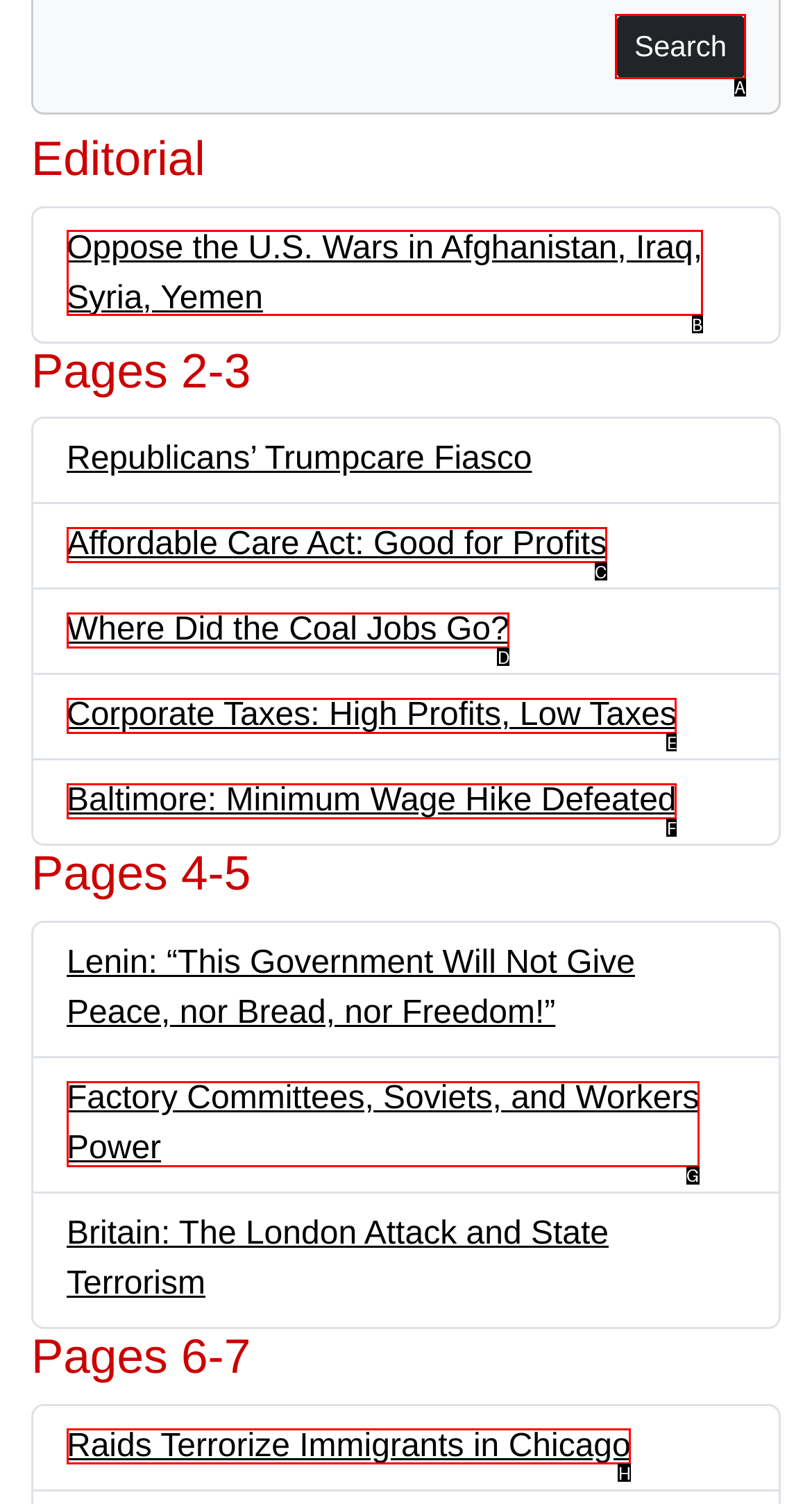Point out the HTML element that matches the following description: Search
Answer with the letter from the provided choices.

A